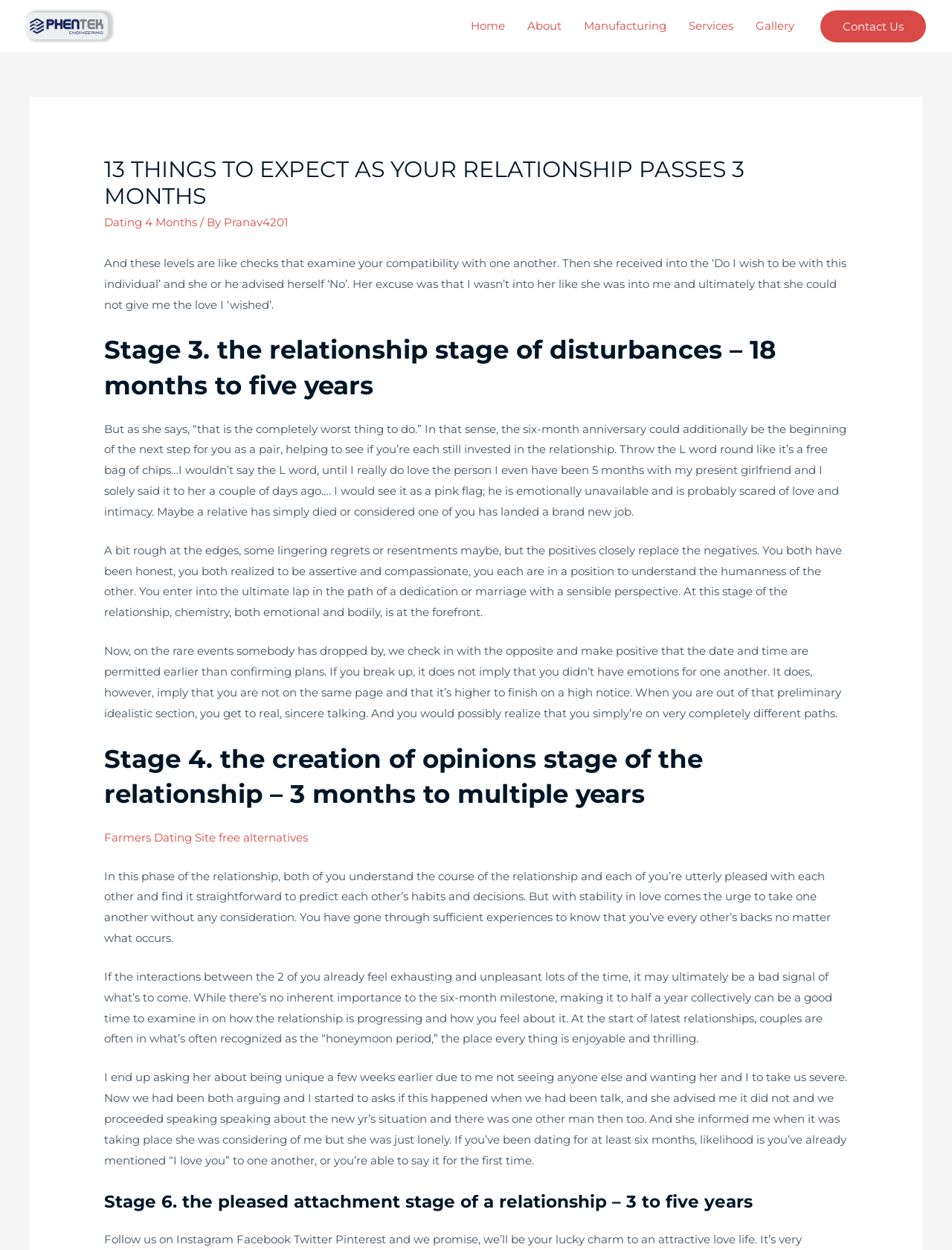Please indicate the bounding box coordinates for the clickable area to complete the following task: "Click on the 'Contact Us' link at the top right corner". The coordinates should be specified as four float numbers between 0 and 1, i.e., [left, top, right, bottom].

[0.862, 0.008, 0.973, 0.034]